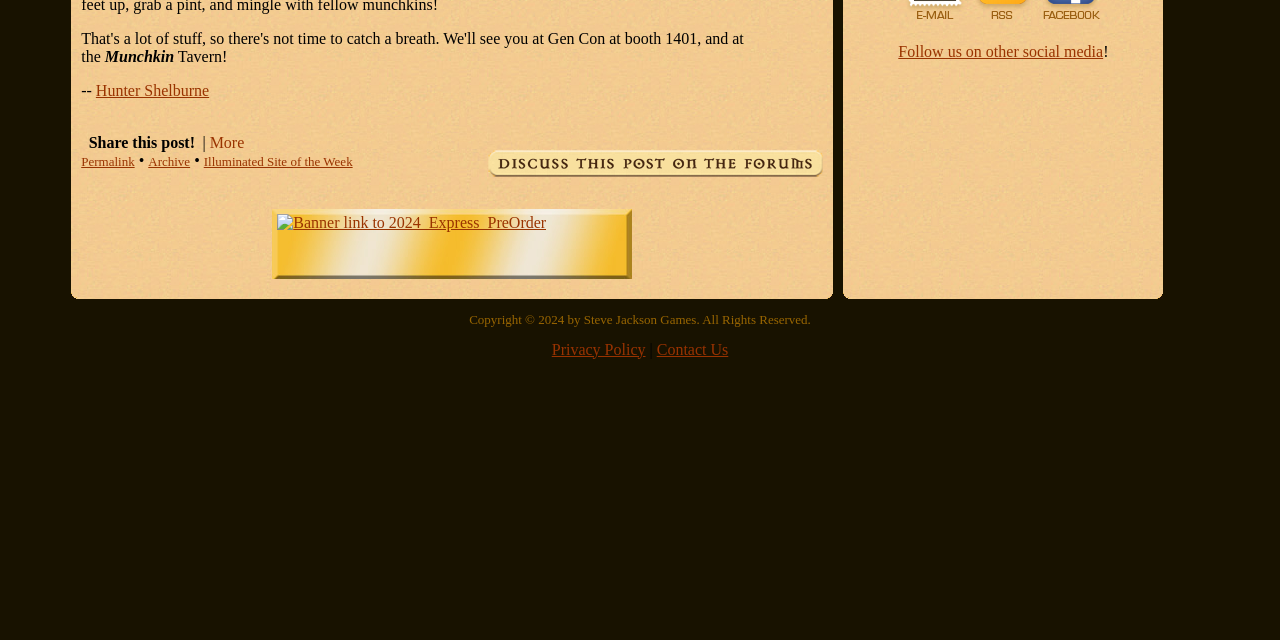Determine the bounding box of the UI element mentioned here: "More". The coordinates must be in the format [left, top, right, bottom] with values ranging from 0 to 1.

[0.164, 0.209, 0.191, 0.235]